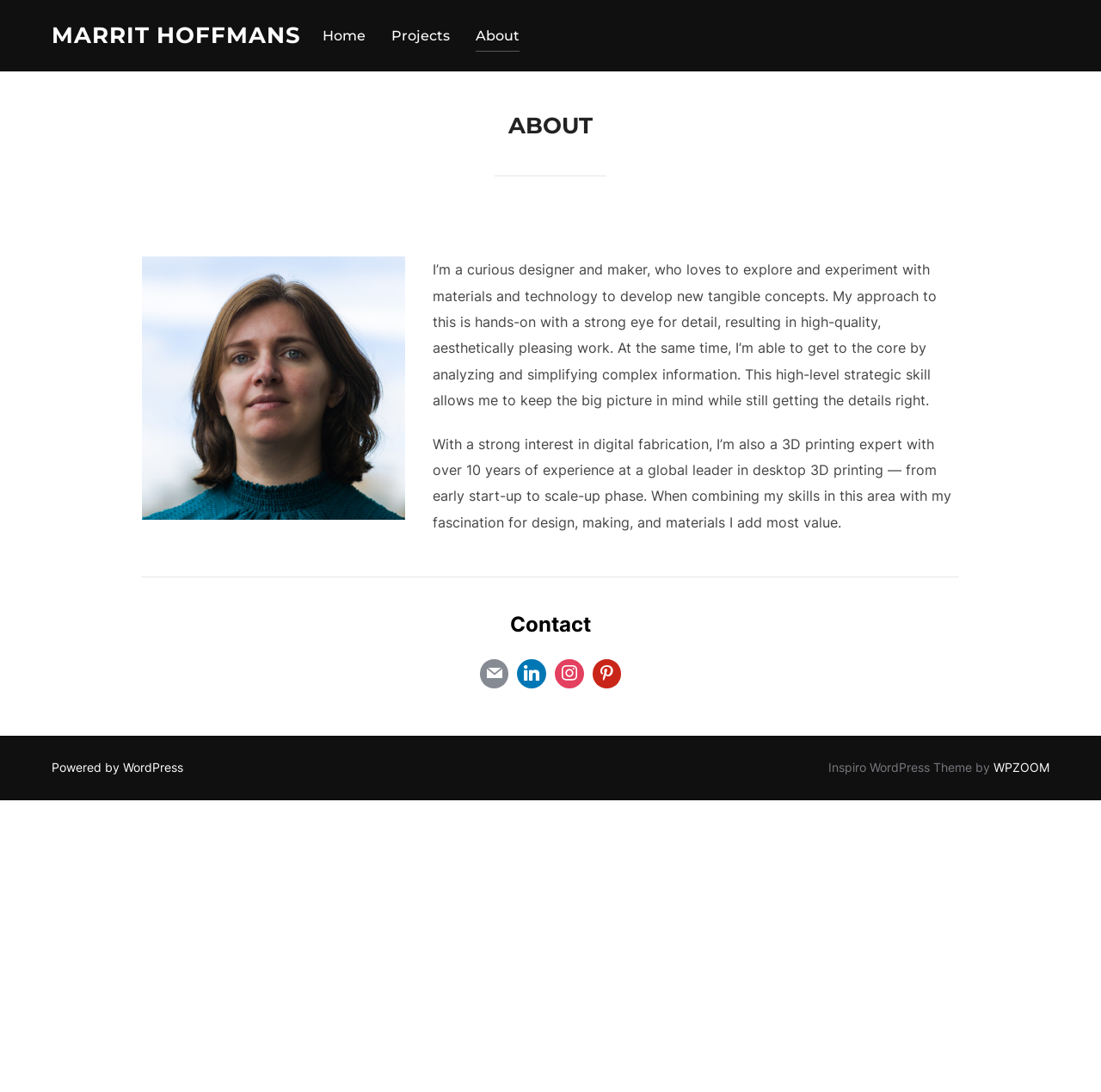Please locate the bounding box coordinates of the element that needs to be clicked to achieve the following instruction: "check the website's WordPress theme". The coordinates should be four float numbers between 0 and 1, i.e., [left, top, right, bottom].

[0.902, 0.696, 0.953, 0.709]